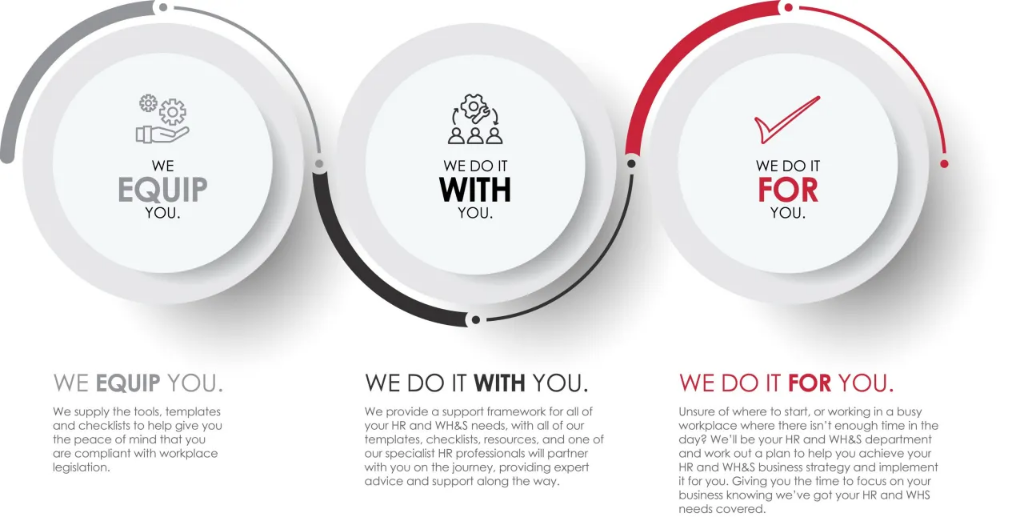What is the focus of the center circle?
Based on the image, answer the question with as much detail as possible.

The center circle focuses on the firm's collaborative approach, partnering with clients through the HR and WHS process to ensure effective management and support, as depicted by the icon of a collaborative group.